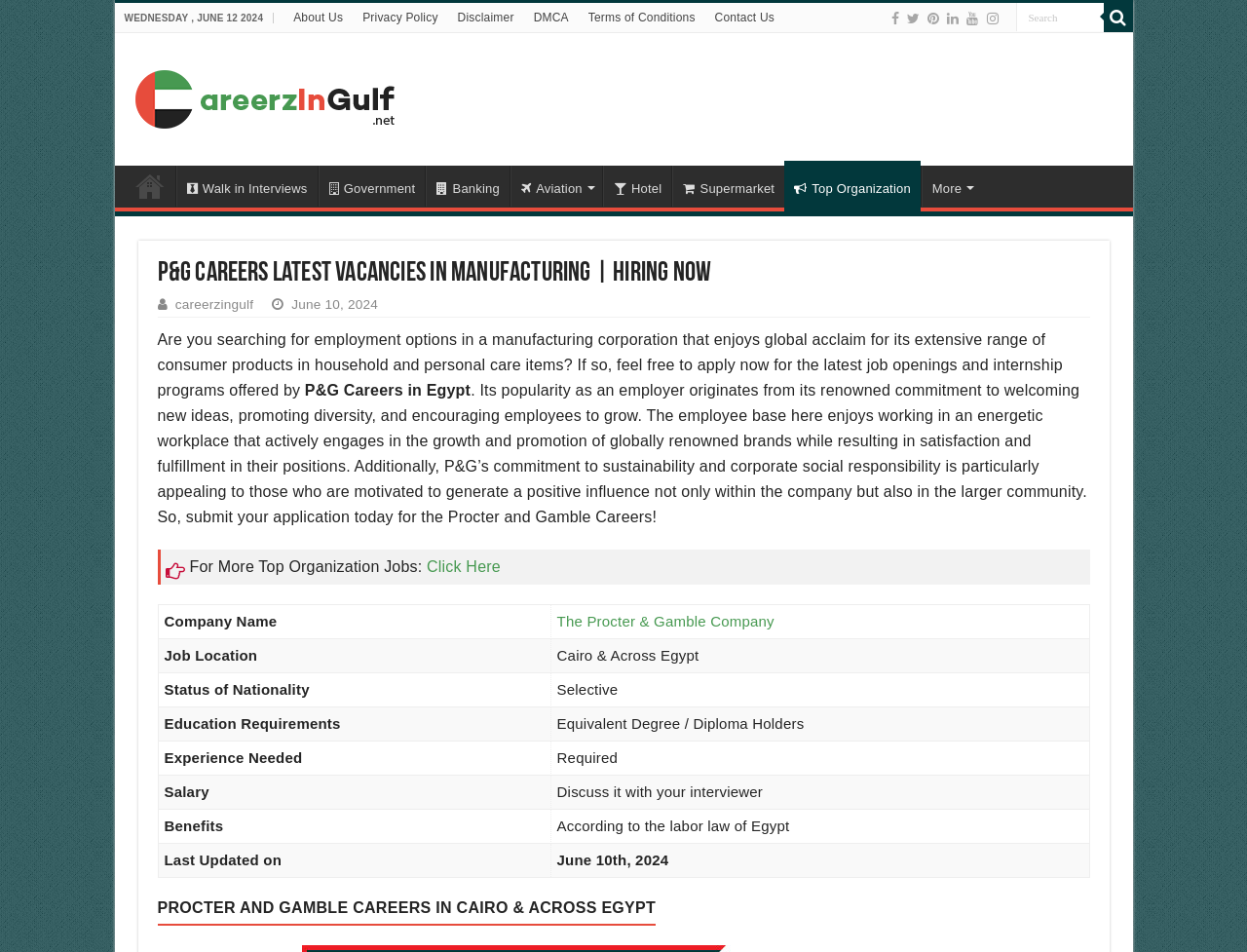Determine the bounding box coordinates of the section to be clicked to follow the instruction: "Click on About Us". The coordinates should be given as four float numbers between 0 and 1, formatted as [left, top, right, bottom].

[0.227, 0.003, 0.283, 0.034]